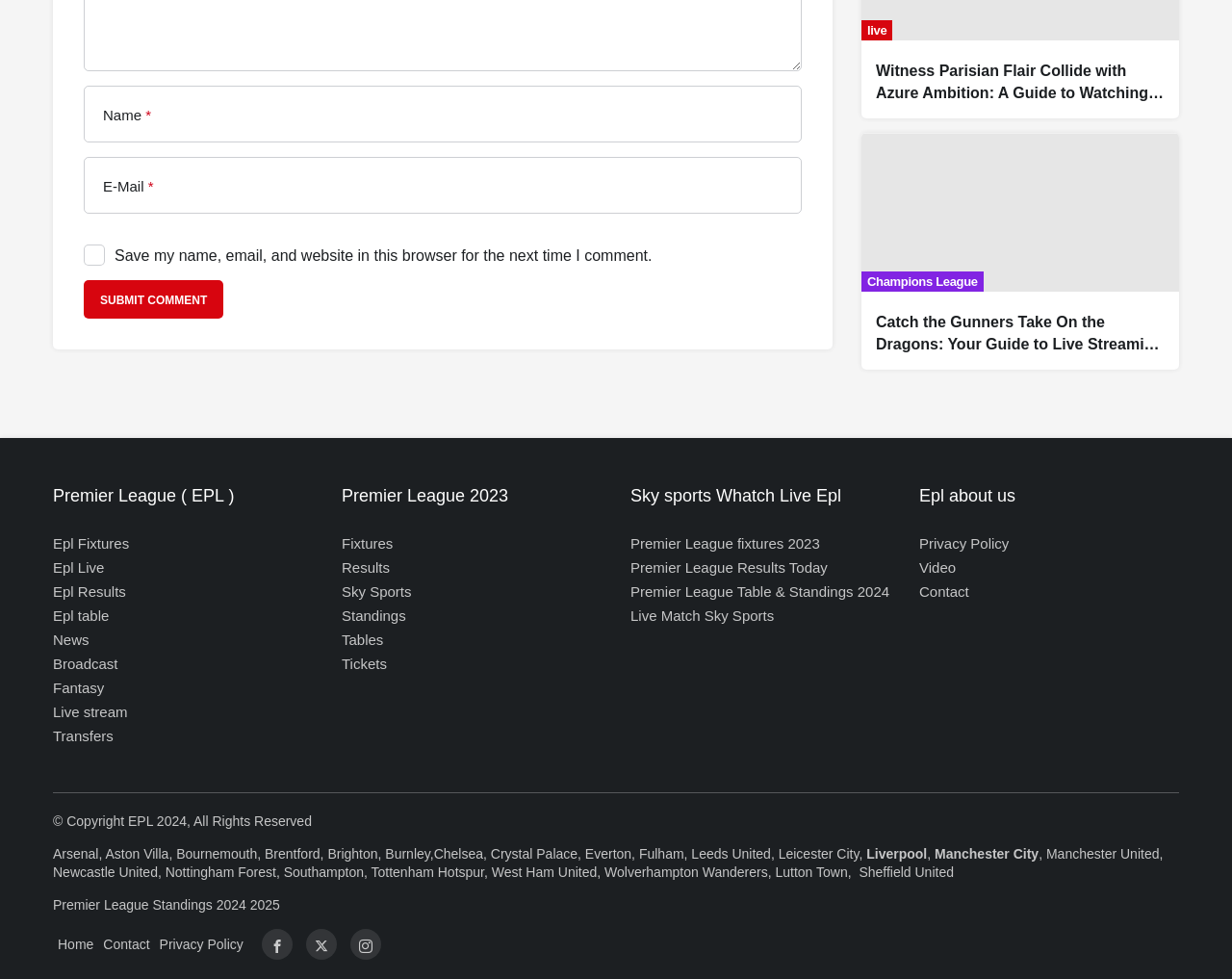Pinpoint the bounding box coordinates of the area that should be clicked to complete the following instruction: "Enter your name". The coordinates must be given as four float numbers between 0 and 1, i.e., [left, top, right, bottom].

[0.068, 0.087, 0.651, 0.146]